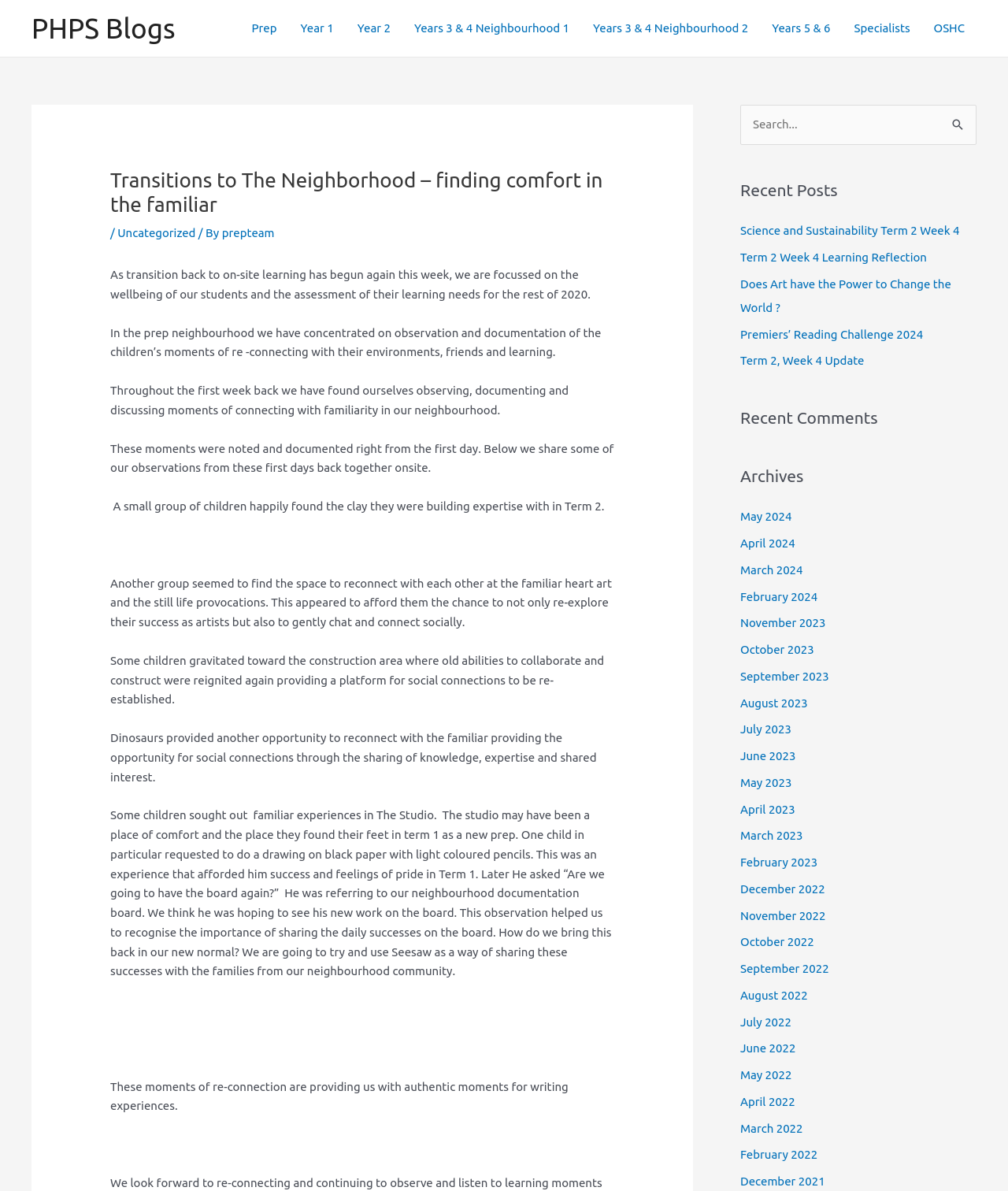Extract the main heading from the webpage content.

Transitions to The Neighborhood – finding comfort in the familiar